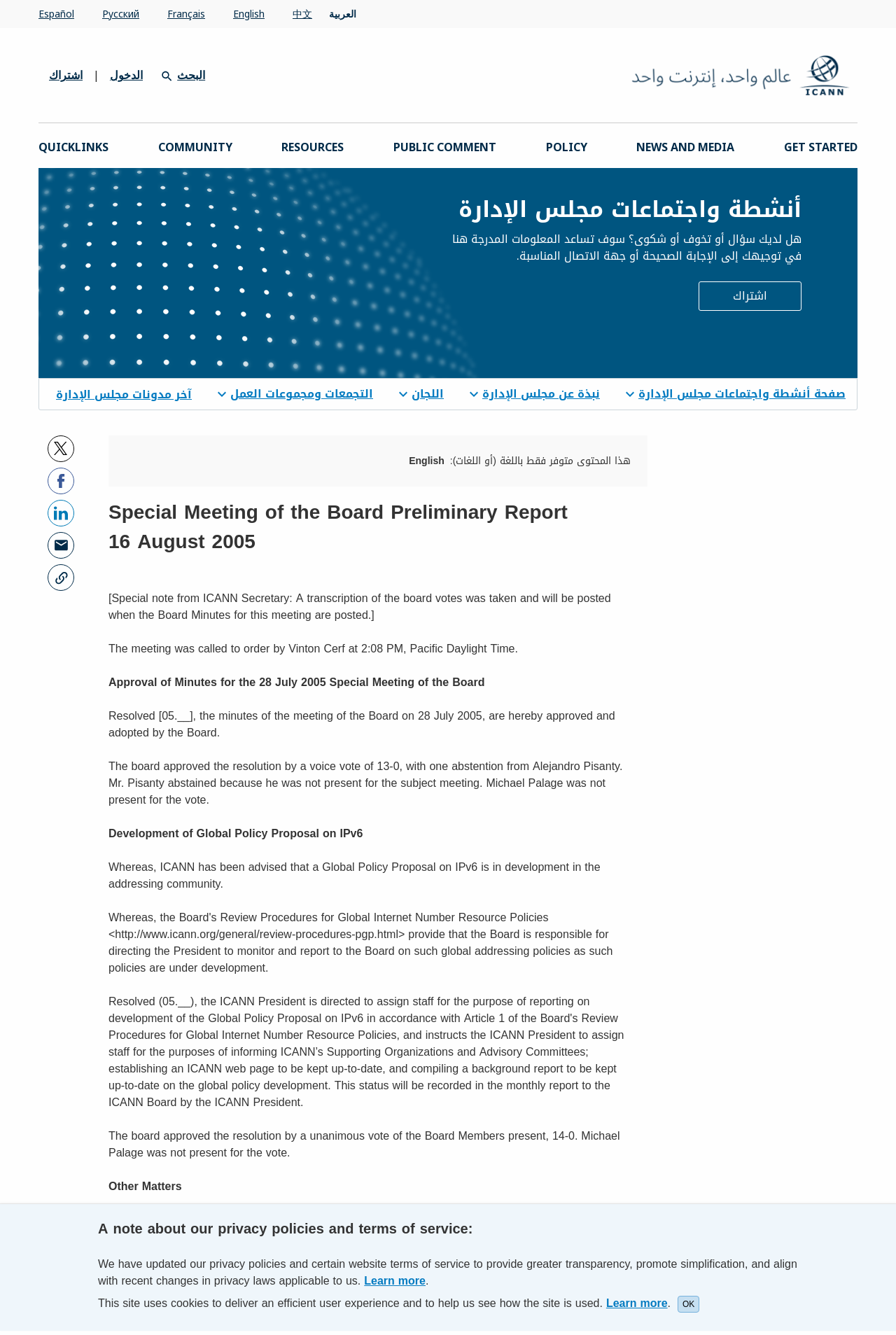Identify the text that serves as the heading for the webpage and generate it.

Special Meeting of the Board Preliminary Report 16 August 2005